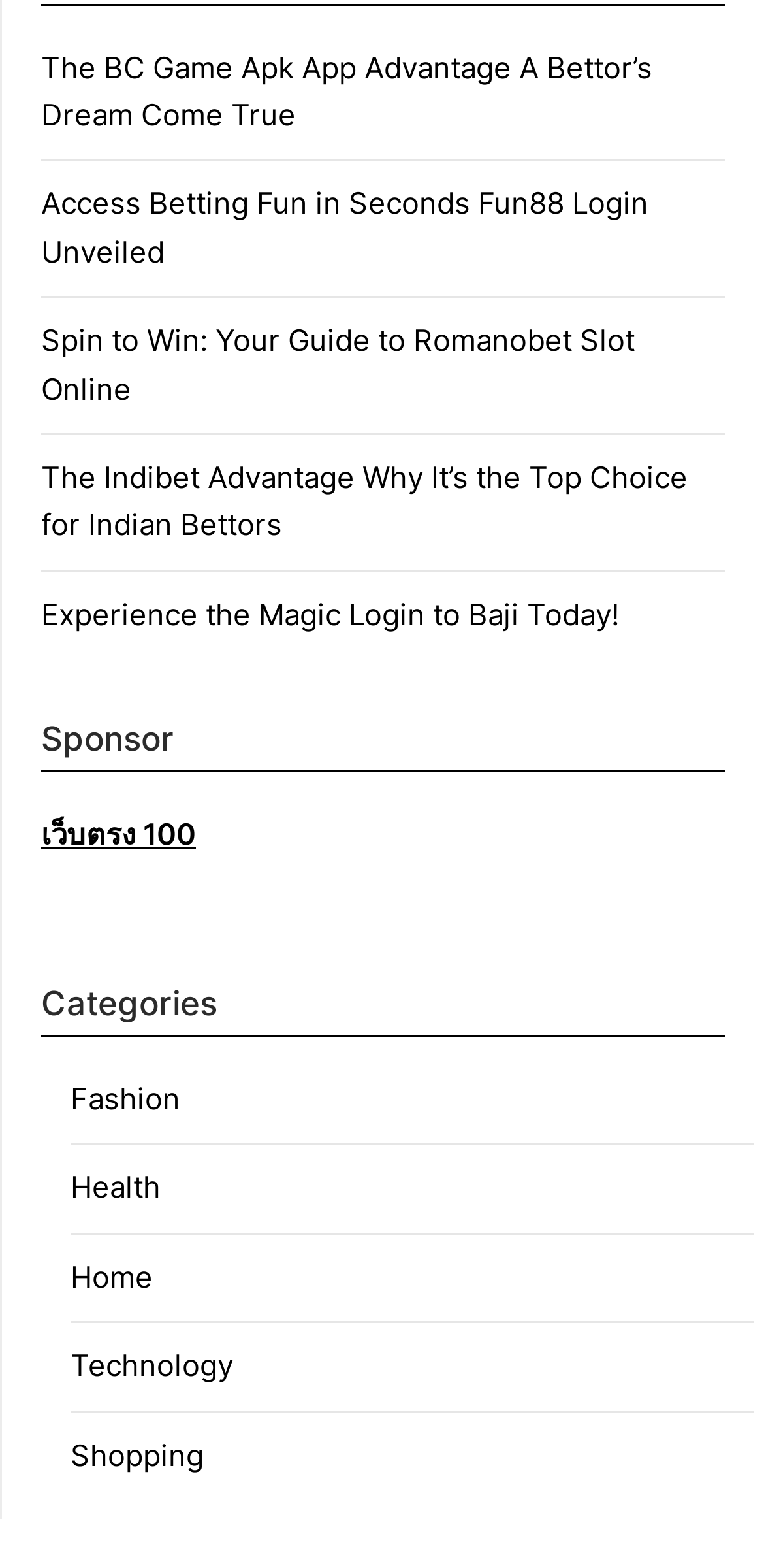Please identify the bounding box coordinates of the clickable region that I should interact with to perform the following instruction: "Visit 'เว็บตรง 100'". The coordinates should be expressed as four float numbers between 0 and 1, i.e., [left, top, right, bottom].

[0.054, 0.52, 0.256, 0.544]